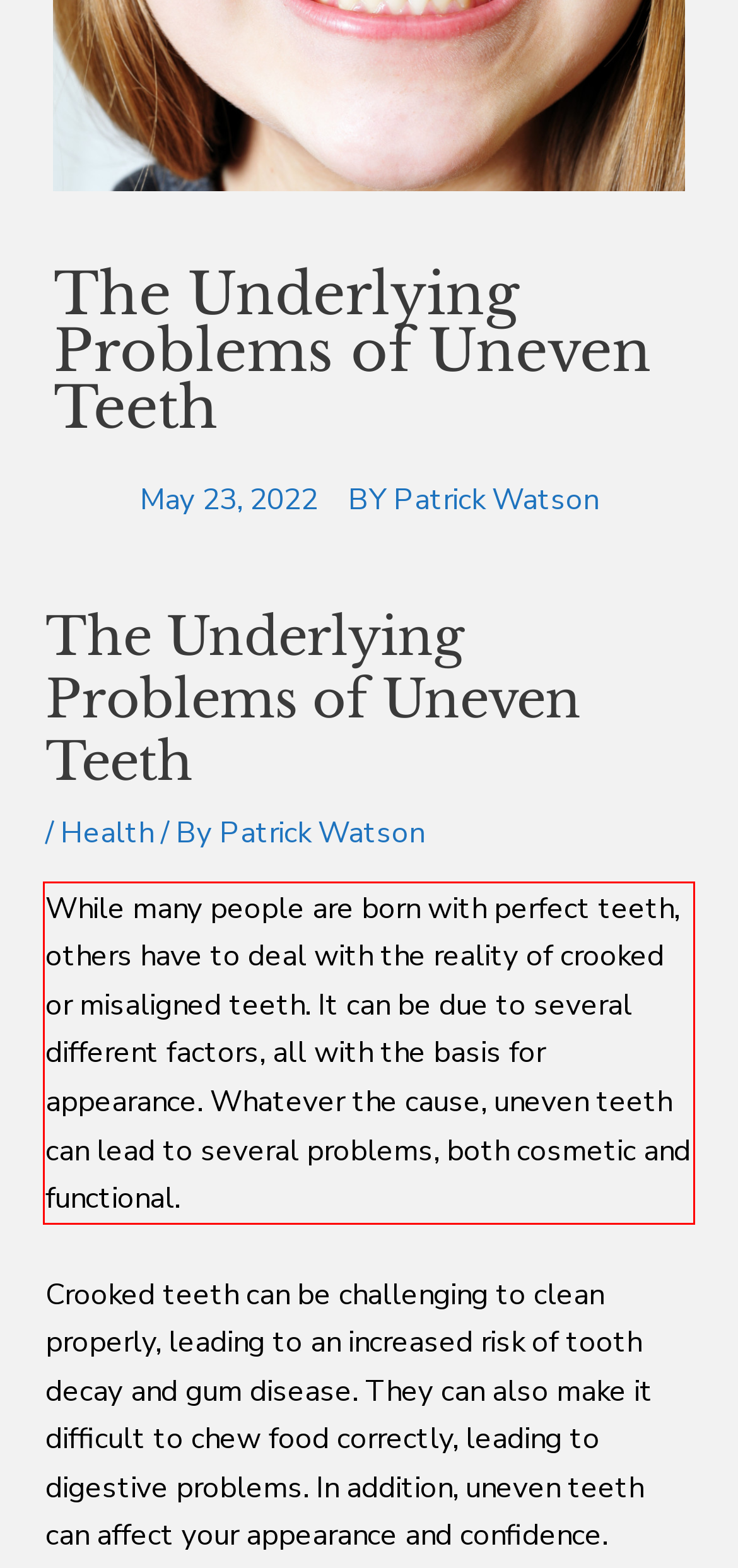Analyze the red bounding box in the provided webpage screenshot and generate the text content contained within.

While many people are born with perfect teeth, others have to deal with the reality of crooked or misaligned teeth. It can be due to several different factors, all with the basis for appearance. Whatever the cause, uneven teeth can lead to several problems, both cosmetic and functional.